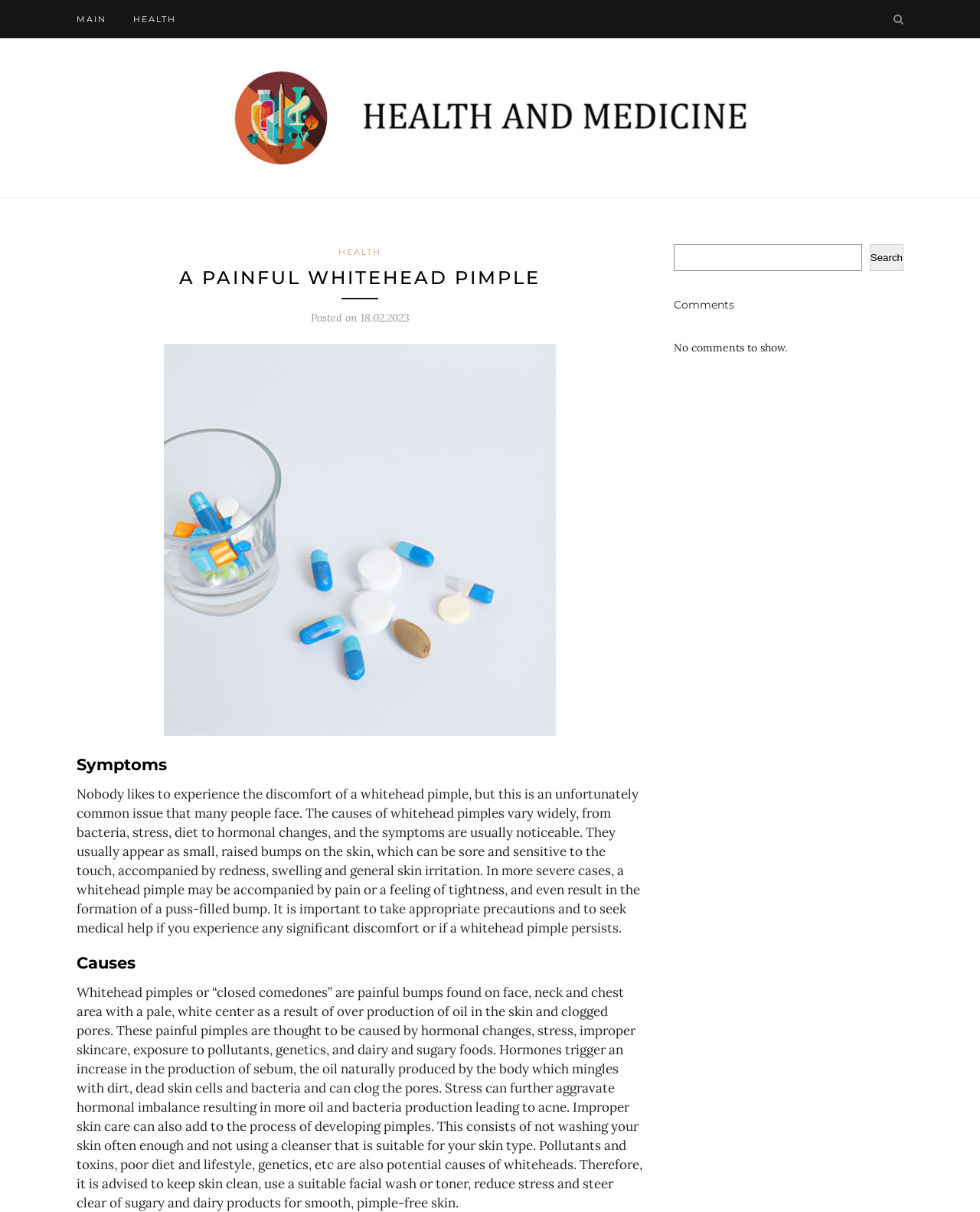Determine the main headline of the webpage and provide its text.

A PAINFUL WHITEHEAD PIMPLE